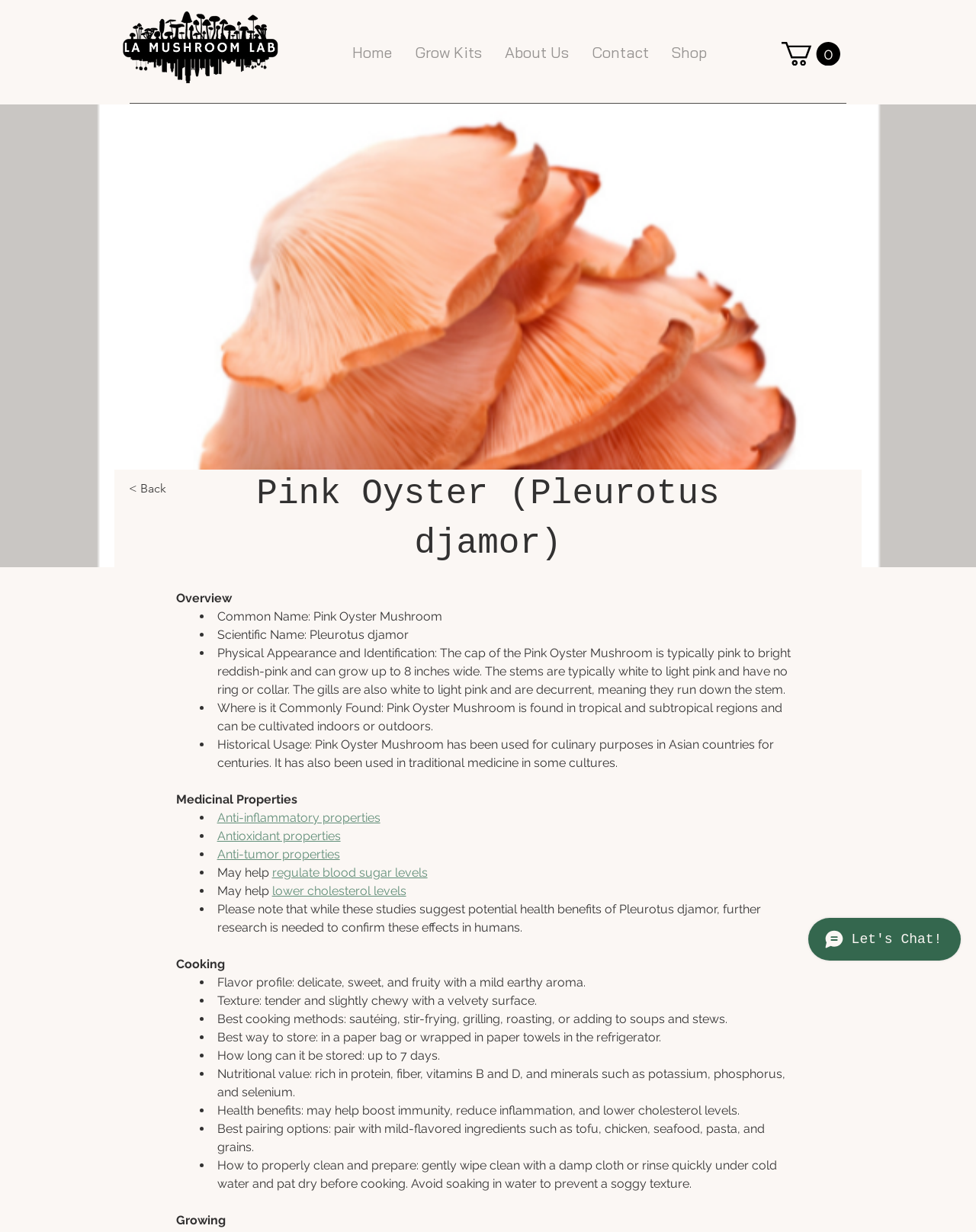Provide an in-depth caption for the contents of the webpage.

This webpage is about Pink Oyster mushrooms, specifically the species Pleurotus djamor. At the top left corner, there is a logo of "LA Mushroom Lab" with an image. Below it, there is a navigation menu with links to "Home", "Grow Kits", "About Us", "Contact", and "Shop". On the top right corner, there is a cart button with an icon.

The main content of the page is divided into sections. The first section is an overview of the Pink Oyster mushroom, with a heading and a list of bullet points describing its common name, scientific name, physical appearance, and where it is commonly found.

The next section is about the historical usage of the mushroom, including its culinary and medicinal uses. This is followed by a section on medicinal properties, which lists several potential health benefits, including anti-inflammatory, antioxidant, and anti-tumor properties.

The following sections cover cooking, including the flavor profile, texture, and best cooking methods, as well as storage and handling instructions. There is also a section on nutritional value and health benefits, and another on growing and preparing the mushrooms.

Throughout the page, there are several links to additional information, including specific health benefits and cooking methods. At the bottom of the page, there is a chat iframe from Wix Chat.